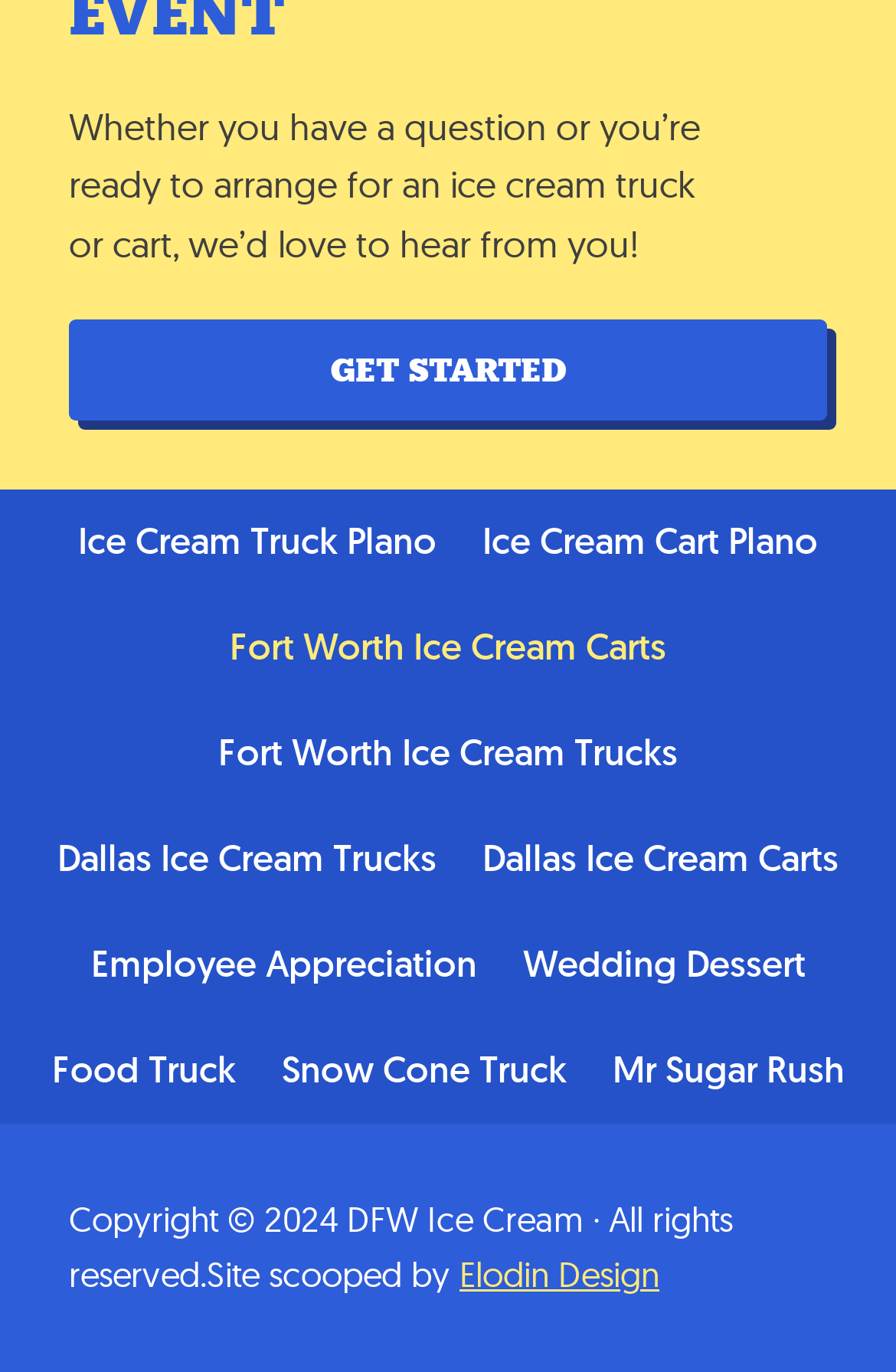Locate the bounding box coordinates of the clickable area to execute the instruction: "Check out Mr Sugar Rush". Provide the coordinates as four float numbers between 0 and 1, represented as [left, top, right, bottom].

[0.663, 0.743, 0.963, 0.82]